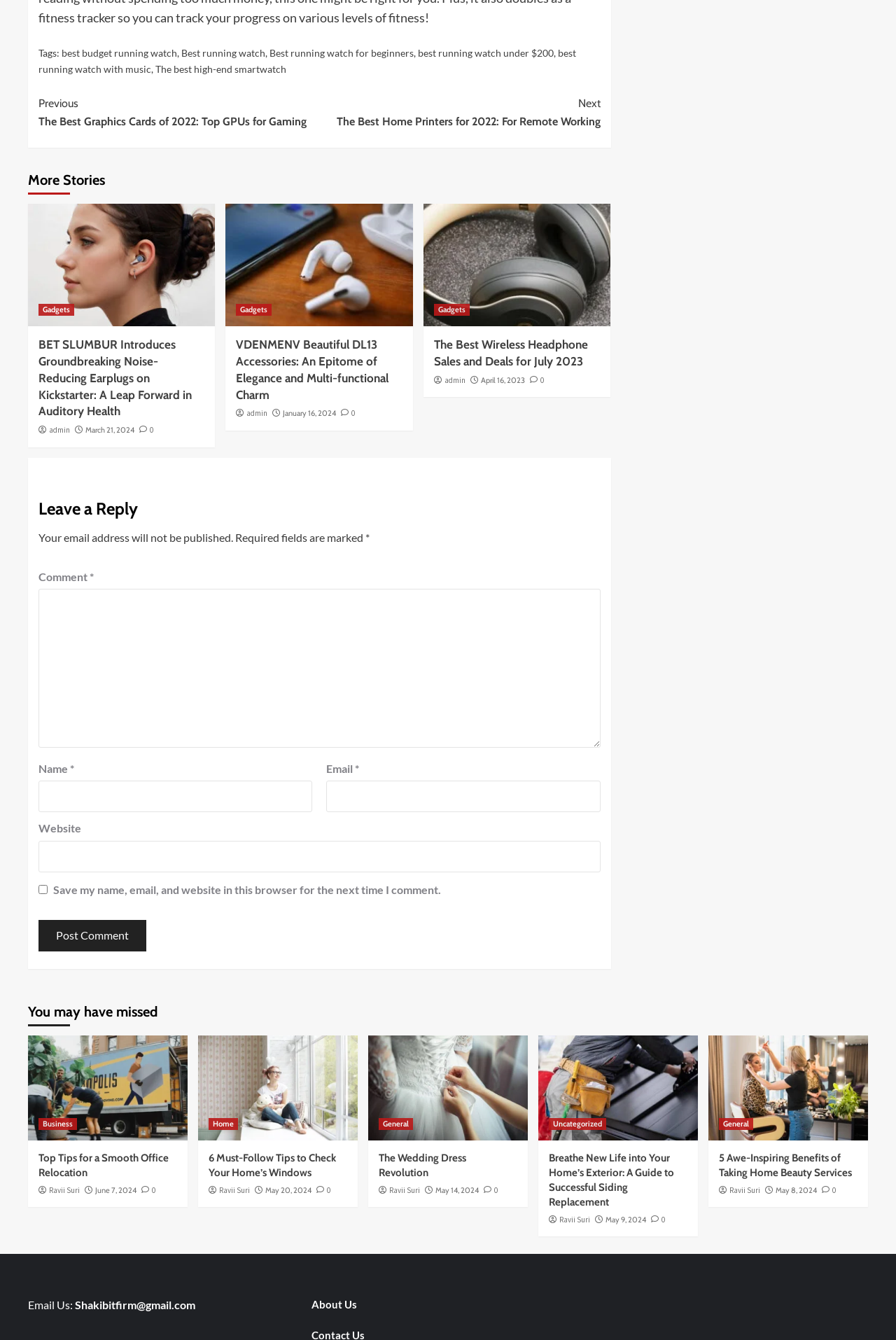Find the bounding box of the UI element described as: "Ravii Suri". The bounding box coordinates should be given as four float values between 0 and 1, i.e., [left, top, right, bottom].

[0.624, 0.906, 0.659, 0.914]